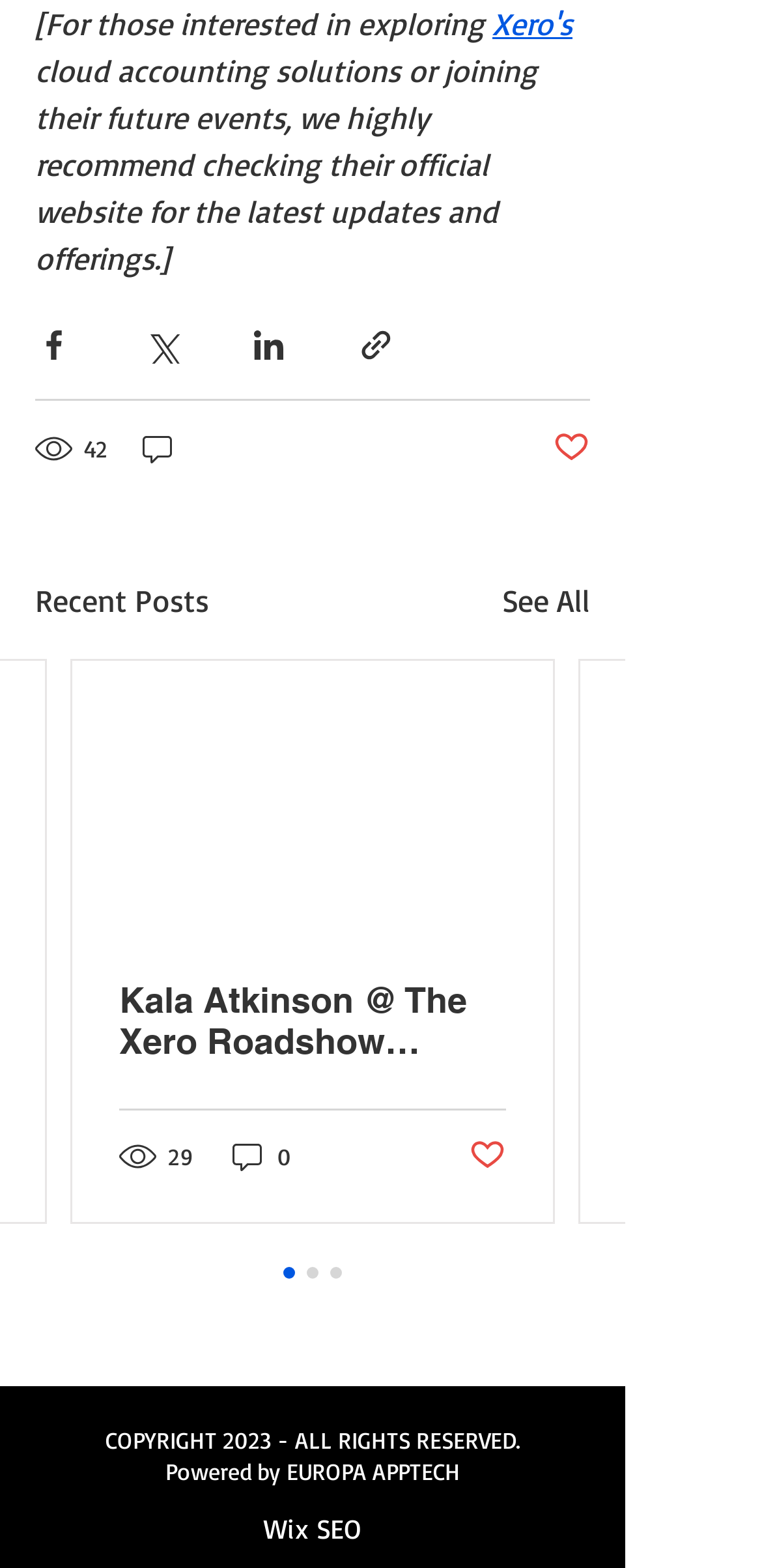Locate the bounding box coordinates of the UI element described by: "19". The bounding box coordinates should consist of four float numbers between 0 and 1, i.e., [left, top, right, bottom].

[0.156, 0.726, 0.254, 0.75]